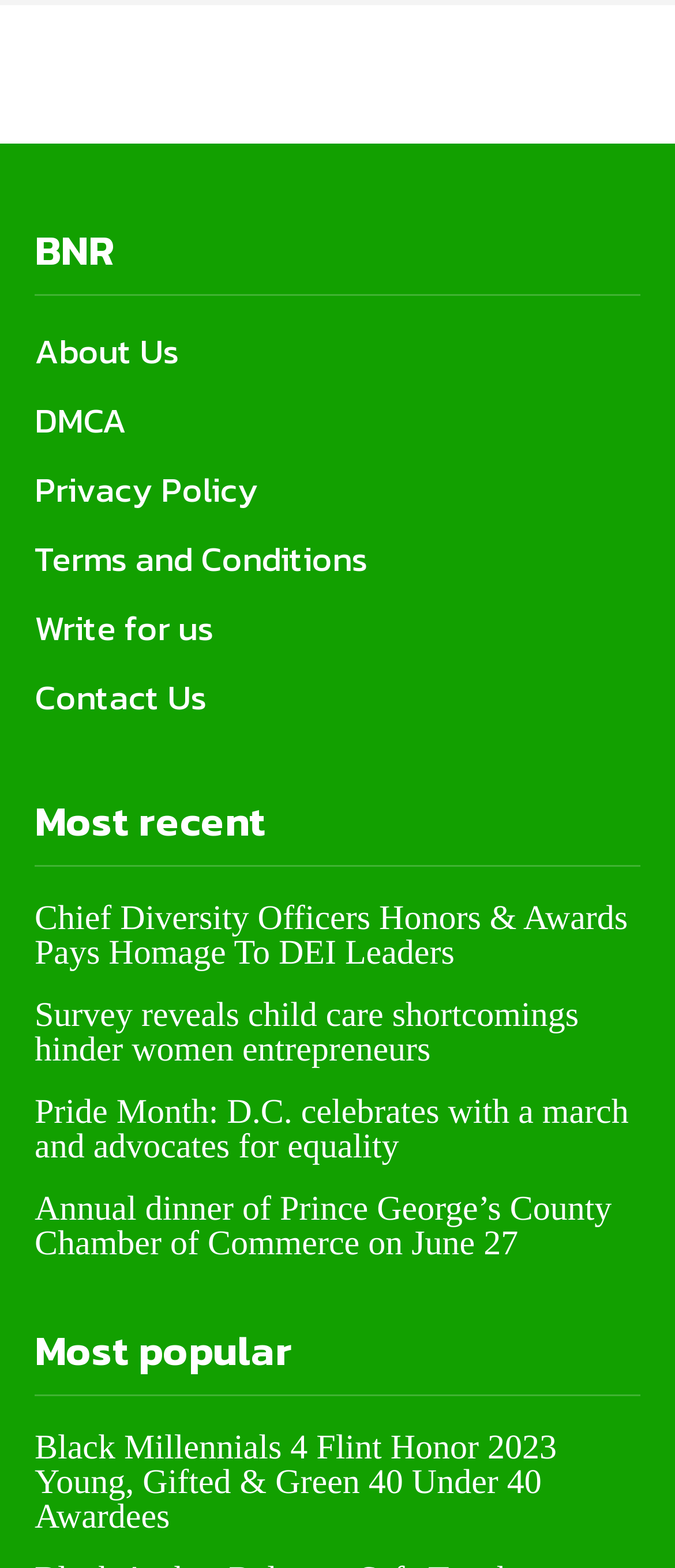Using the webpage screenshot, find the UI element described by DMCA. Provide the bounding box coordinates in the format (top-left x, top-left y, bottom-right x, bottom-right y), ensuring all values are floating point numbers between 0 and 1.

[0.051, 0.246, 0.949, 0.291]